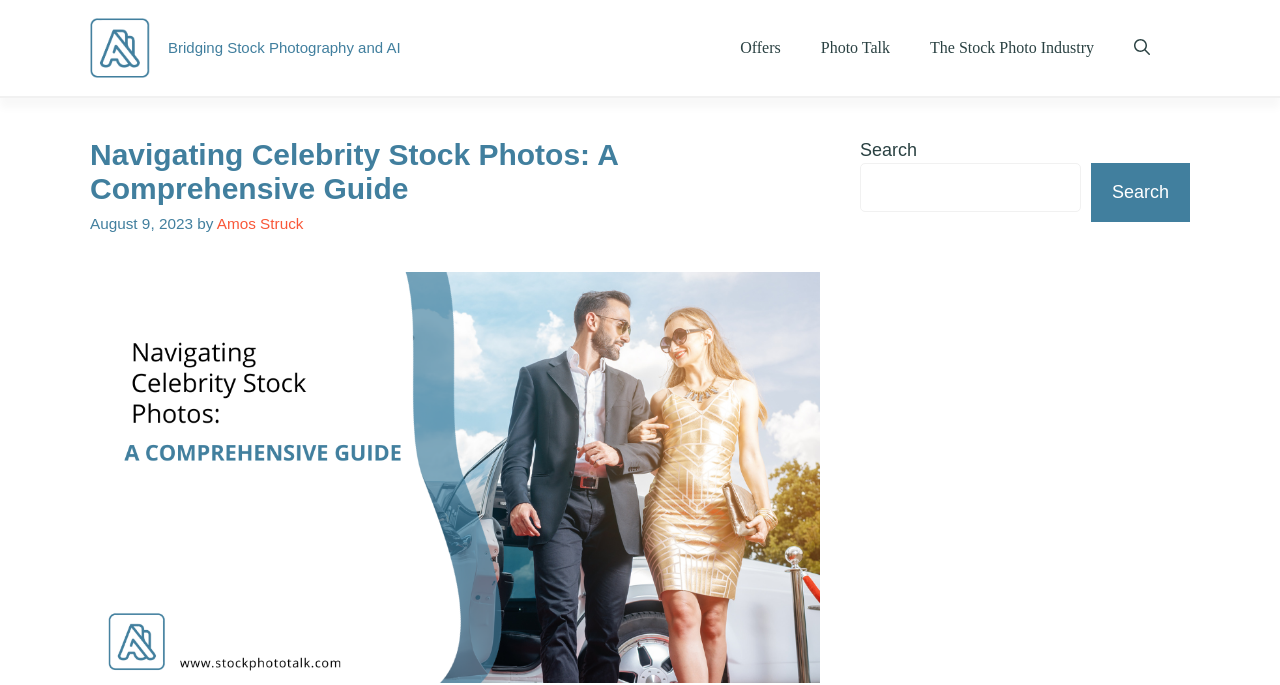Please specify the coordinates of the bounding box for the element that should be clicked to carry out this instruction: "Search for something". The coordinates must be four float numbers between 0 and 1, formatted as [left, top, right, bottom].

[0.672, 0.238, 0.844, 0.309]